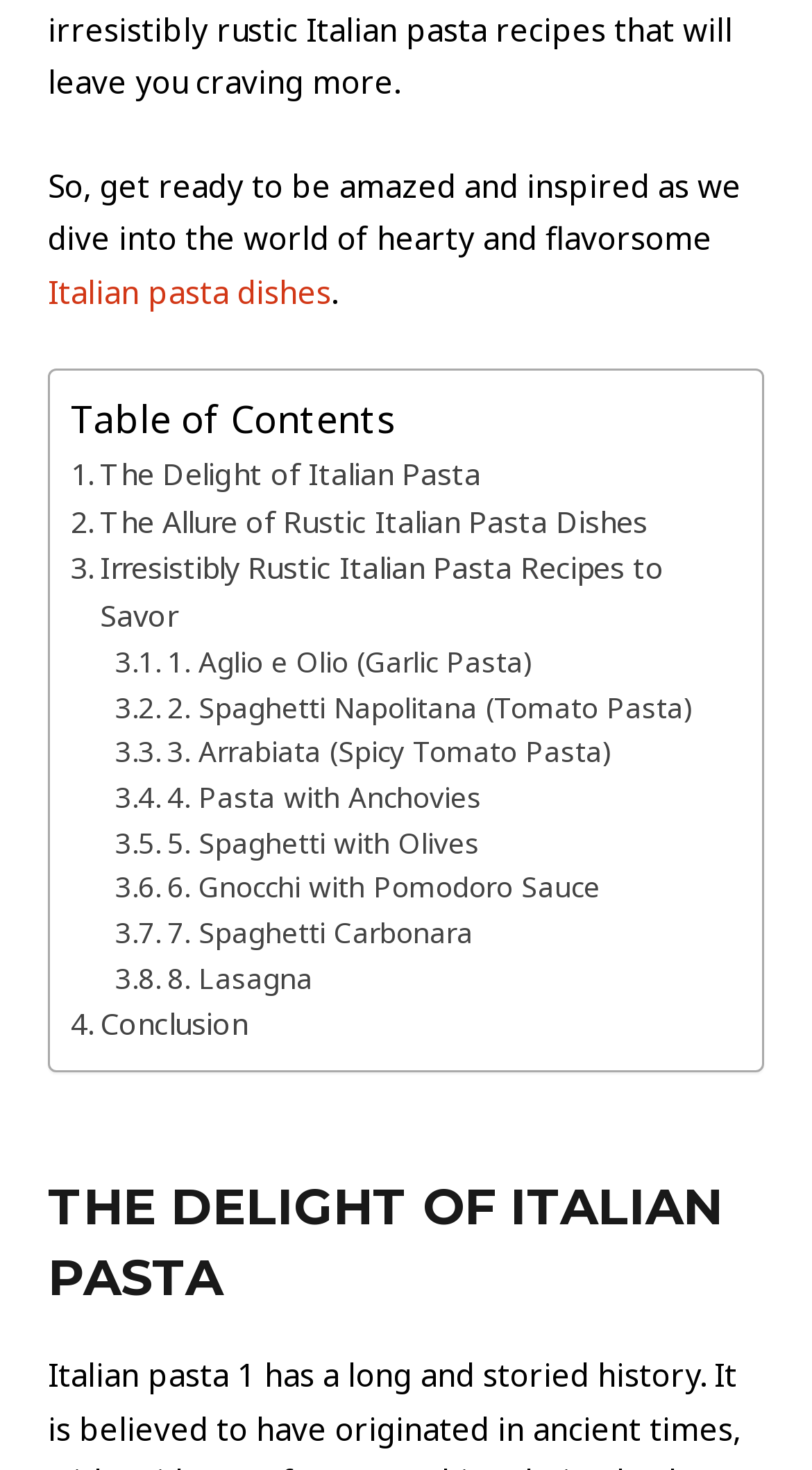Respond with a single word or phrase to the following question: Is there a pasta dish with anchovies?

Yes